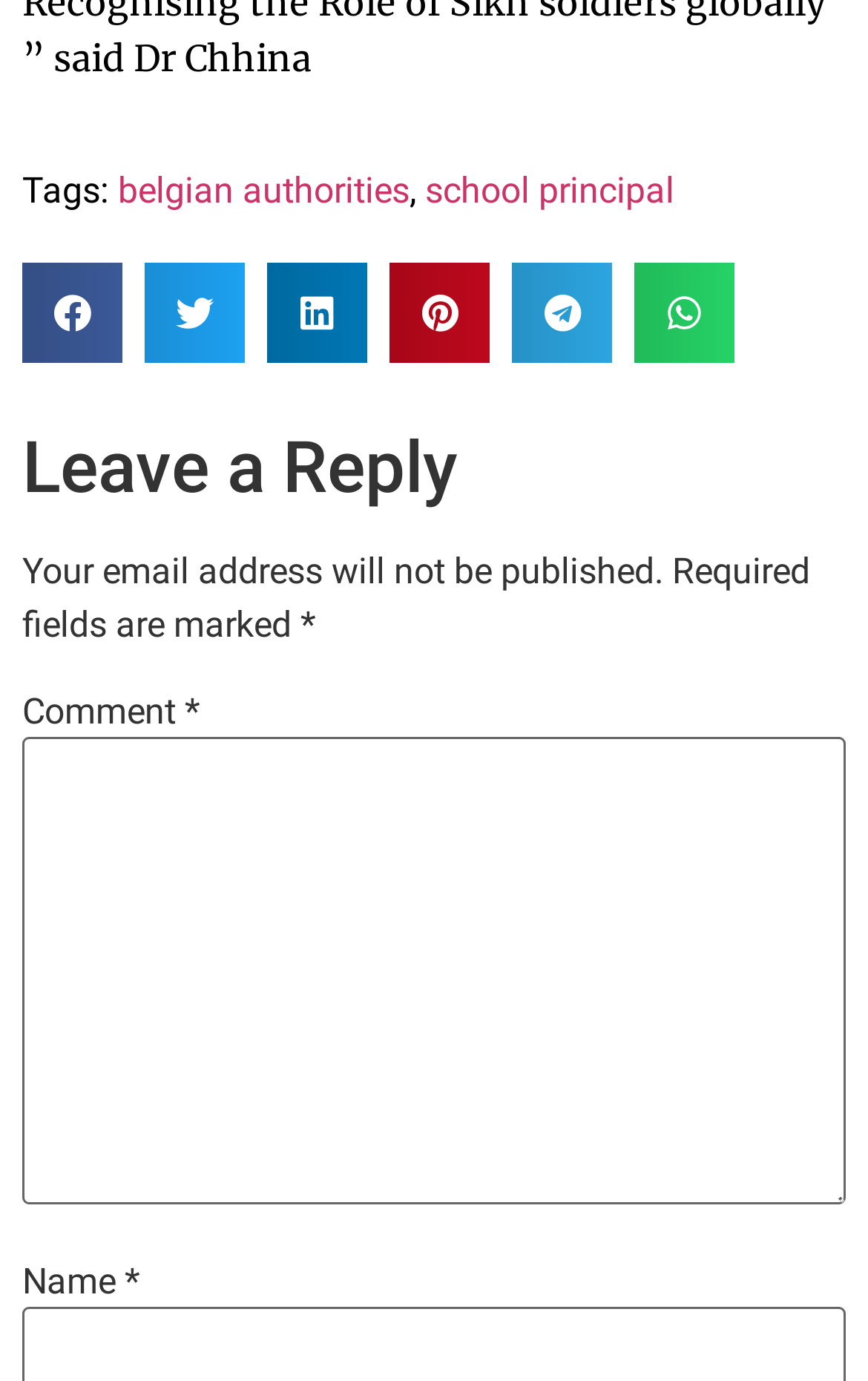Indicate the bounding box coordinates of the element that needs to be clicked to satisfy the following instruction: "Enter a comment in the 'Comment *' field". The coordinates should be four float numbers between 0 and 1, i.e., [left, top, right, bottom].

[0.026, 0.534, 0.974, 0.873]